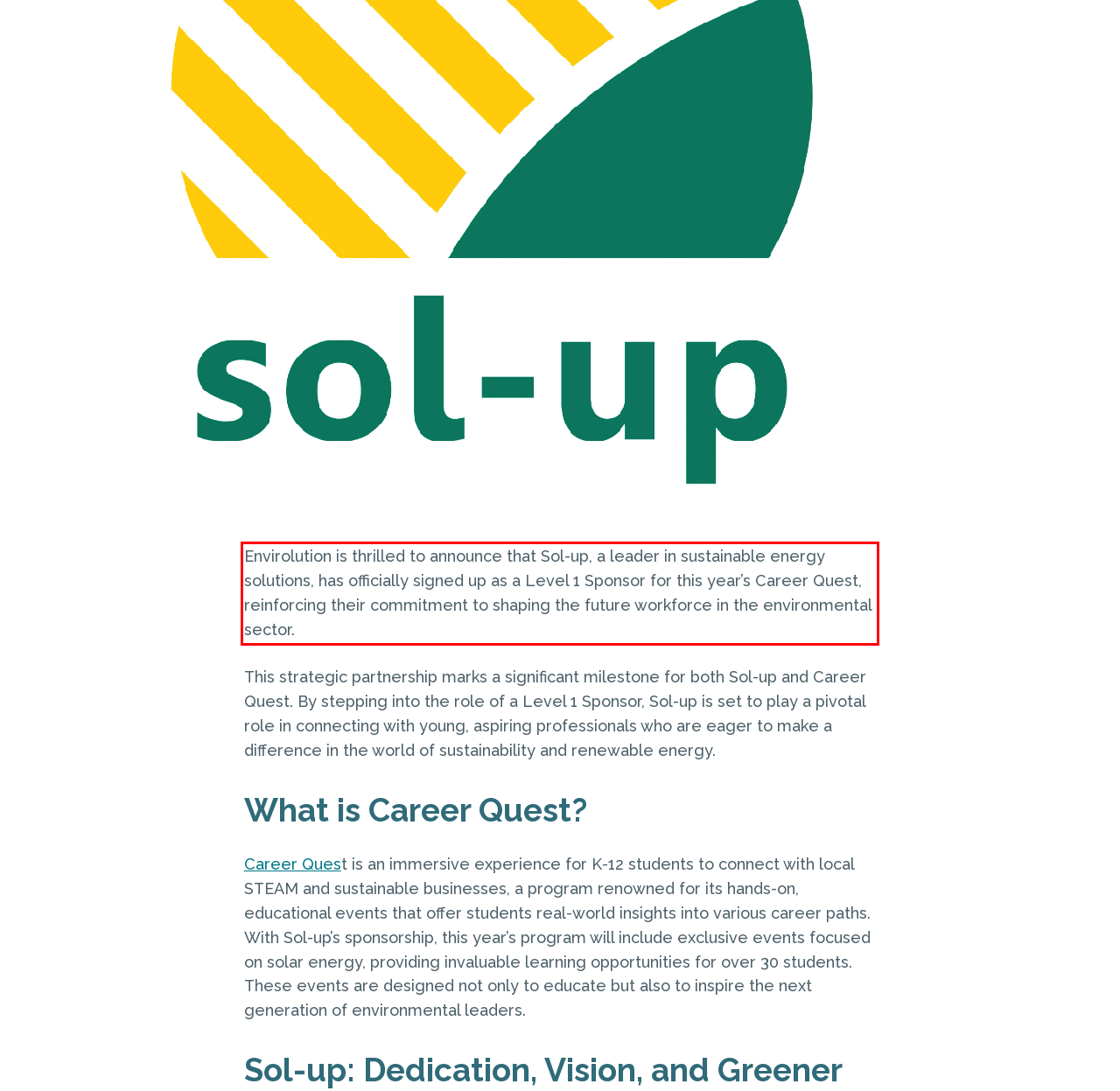You are provided with a screenshot of a webpage that includes a red bounding box. Extract and generate the text content found within the red bounding box.

Envirolution is thrilled to announce that Sol-up, a leader in sustainable energy solutions, has officially signed up as a Level 1 Sponsor for this year’s Career Quest, reinforcing their commitment to shaping the future workforce in the environmental sector.